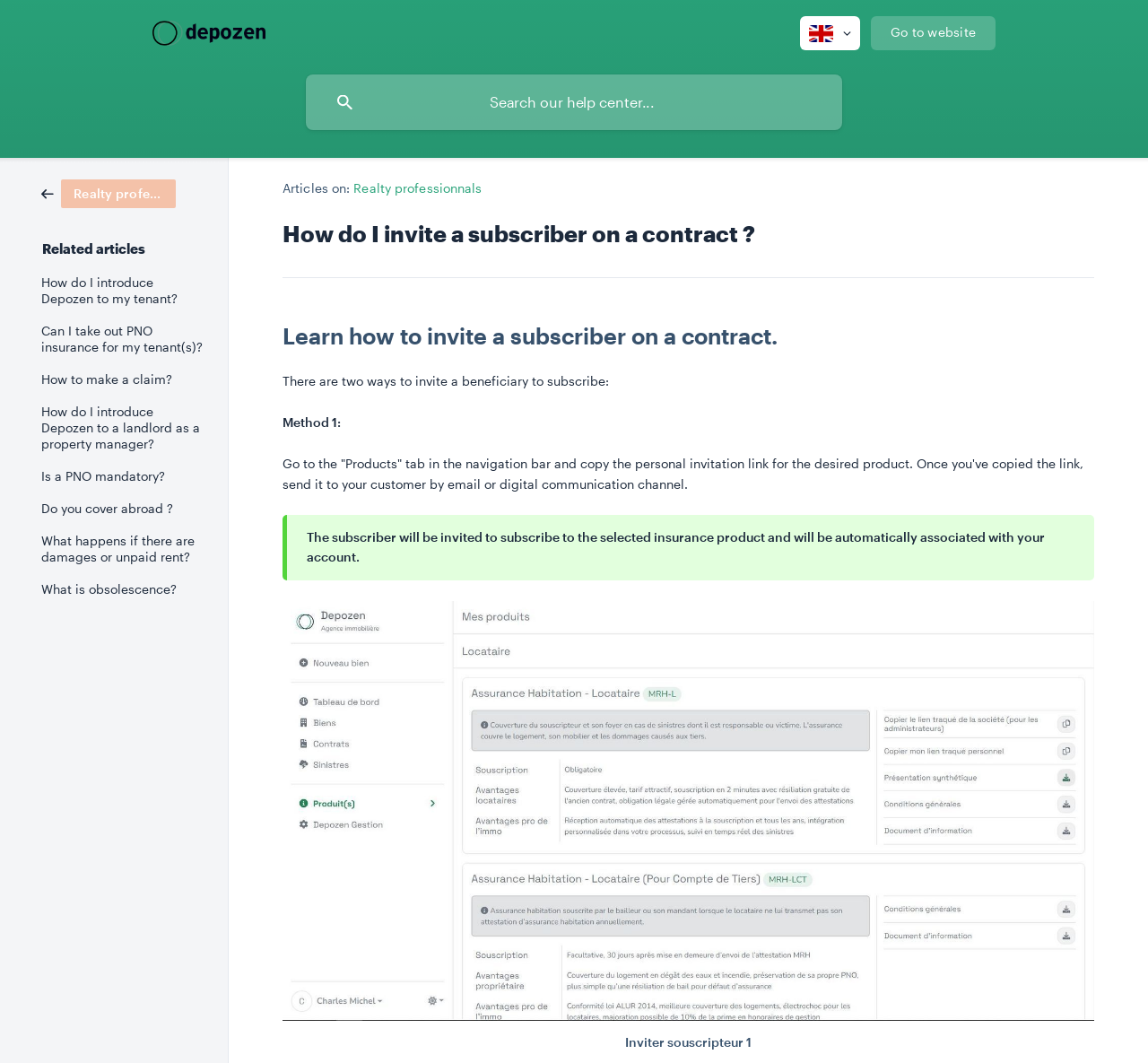Please indicate the bounding box coordinates of the element's region to be clicked to achieve the instruction: "Read related articles". Provide the coordinates as four float numbers between 0 and 1, i.e., [left, top, right, bottom].

[0.037, 0.226, 0.127, 0.241]